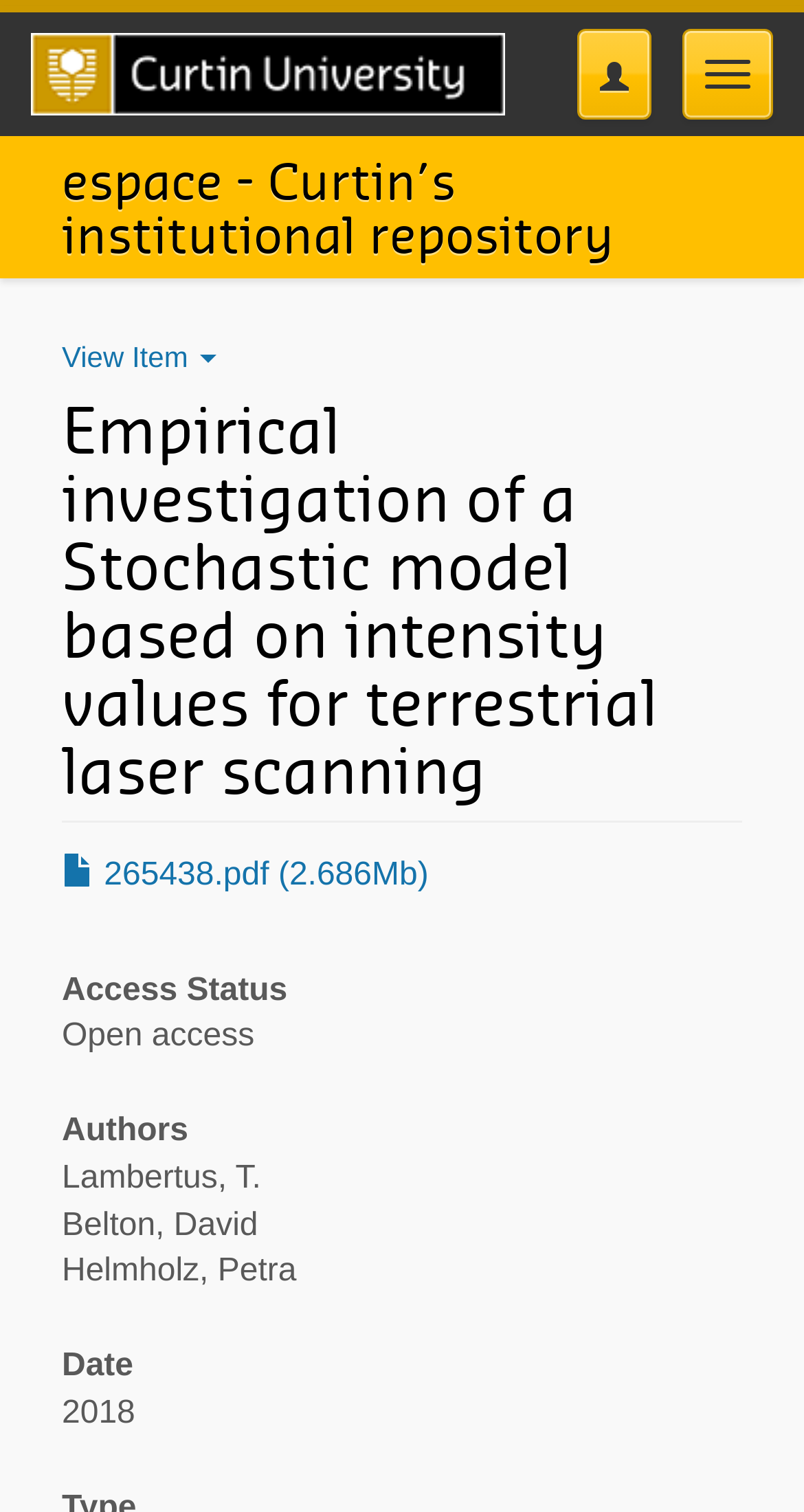Detail the various sections and features present on the webpage.

The webpage appears to be a repository page for a research paper titled "Empirical investigation of a Stochastic model based on intensity values for terrestrial laser scanning". 

At the top left, there is a link to the Curtin University Homepage, accompanied by a university logo image. On the top right, there are two buttons: "Toggle navigation" and another empty button. 

Below the top section, there is a link to "espace - Curtin’s institutional repository" with a heading of the same text. 

To the right of this link, there is a button labeled "View Item". 

The main content of the page is divided into sections, each with a heading. The first section has a heading with the same title as the webpage, which is the title of the research paper. 

Below this section, there is a link to download the paper in PDF format, labeled "265438.pdf (2.686Mb)". 

The next section has a heading "Access Status" and indicates that the paper is "Open access". 

The following section has a heading "Authors" and lists the authors of the paper: Lambertus, T., Belton, David, and Helmholz, Petra. 

The final section has a heading "Date" and indicates that the paper was published in 2018.